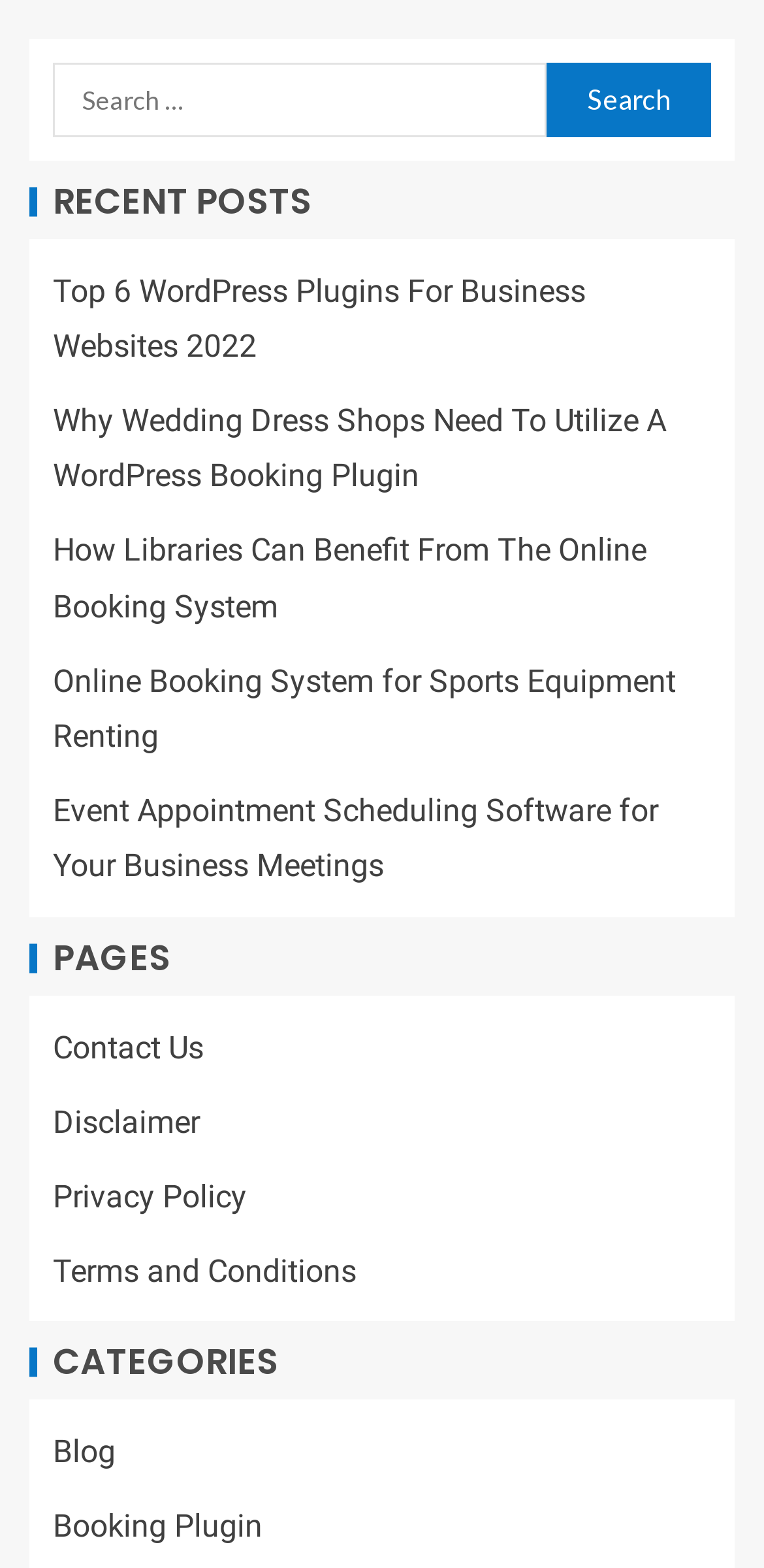Predict the bounding box of the UI element based on the description: "Booking Plugin". The coordinates should be four float numbers between 0 and 1, formatted as [left, top, right, bottom].

[0.069, 0.962, 0.344, 0.986]